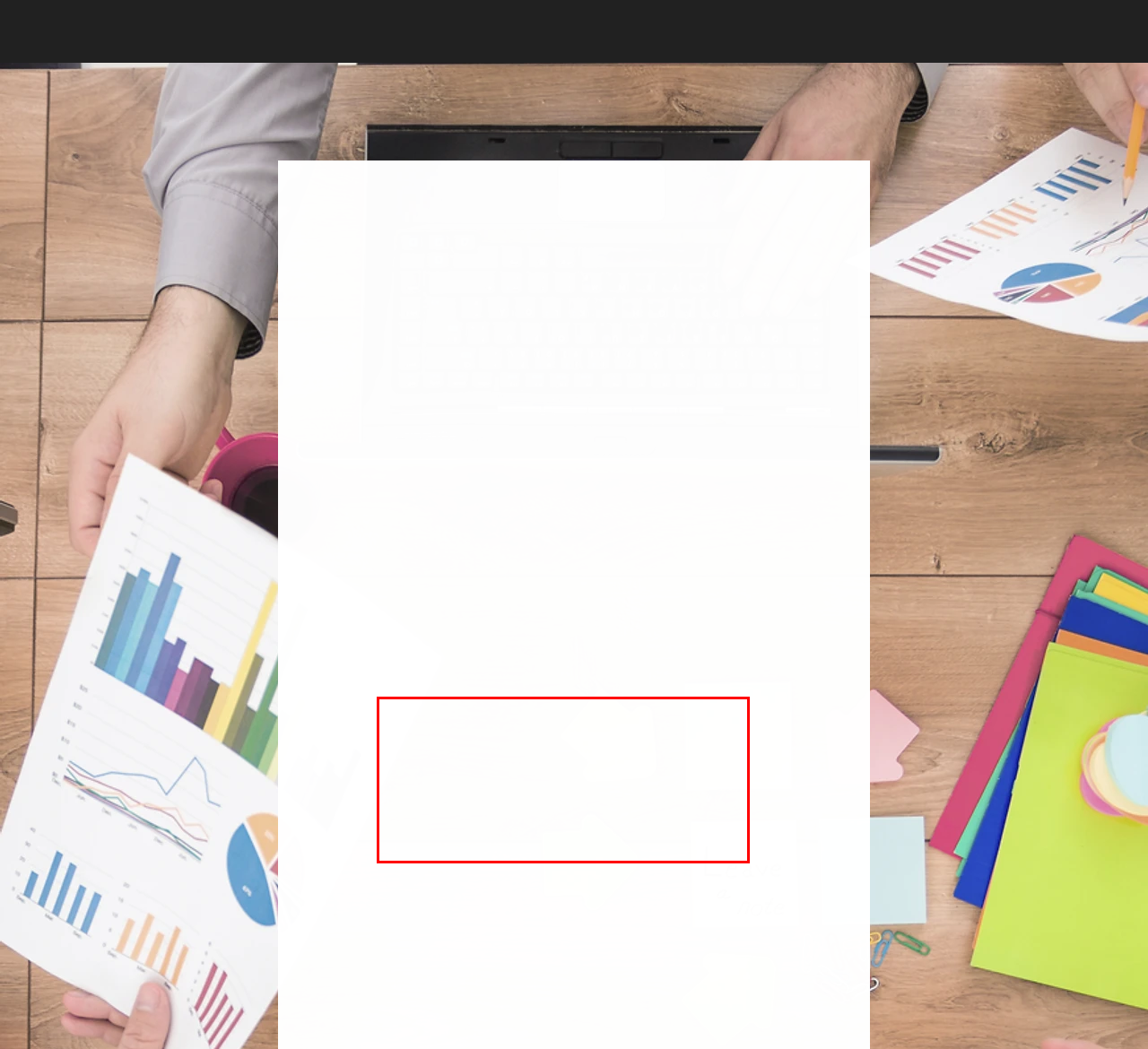You are given a screenshot of a webpage with a UI element highlighted by a red bounding box. Please perform OCR on the text content within this red bounding box.

We focus on bringing the best marketing and advertising concepts to your target market by researching every single aspect of the market's vocabulary, culture and related local business practices. We work hard to ensure that all your needs are met regarding the translation of your marketing and advertising ideas in whichever format they are presented, from a label to a TV campaign.